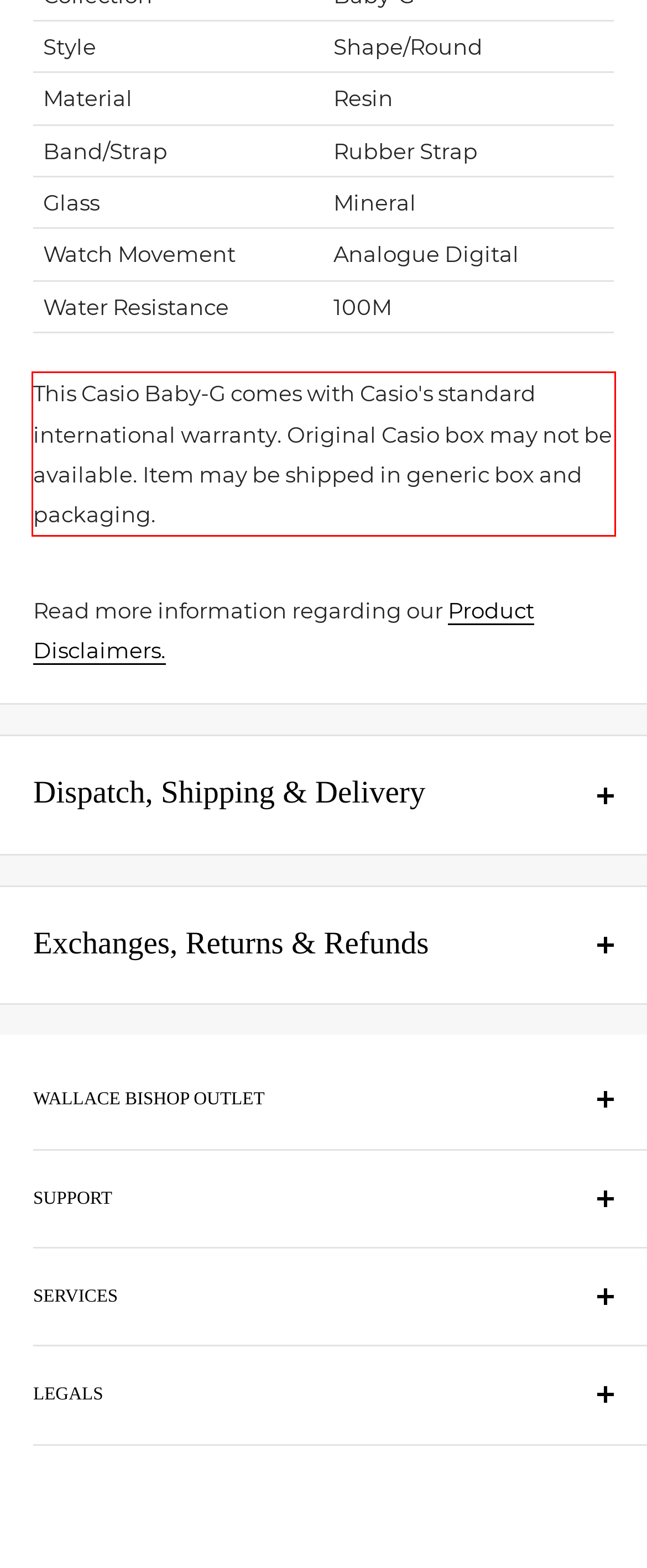Identify the text inside the red bounding box in the provided webpage screenshot and transcribe it.

This Casio Baby-G comes with Casio's standard international warranty. Original Casio box may not be available. Item may be shipped in generic box and packaging.